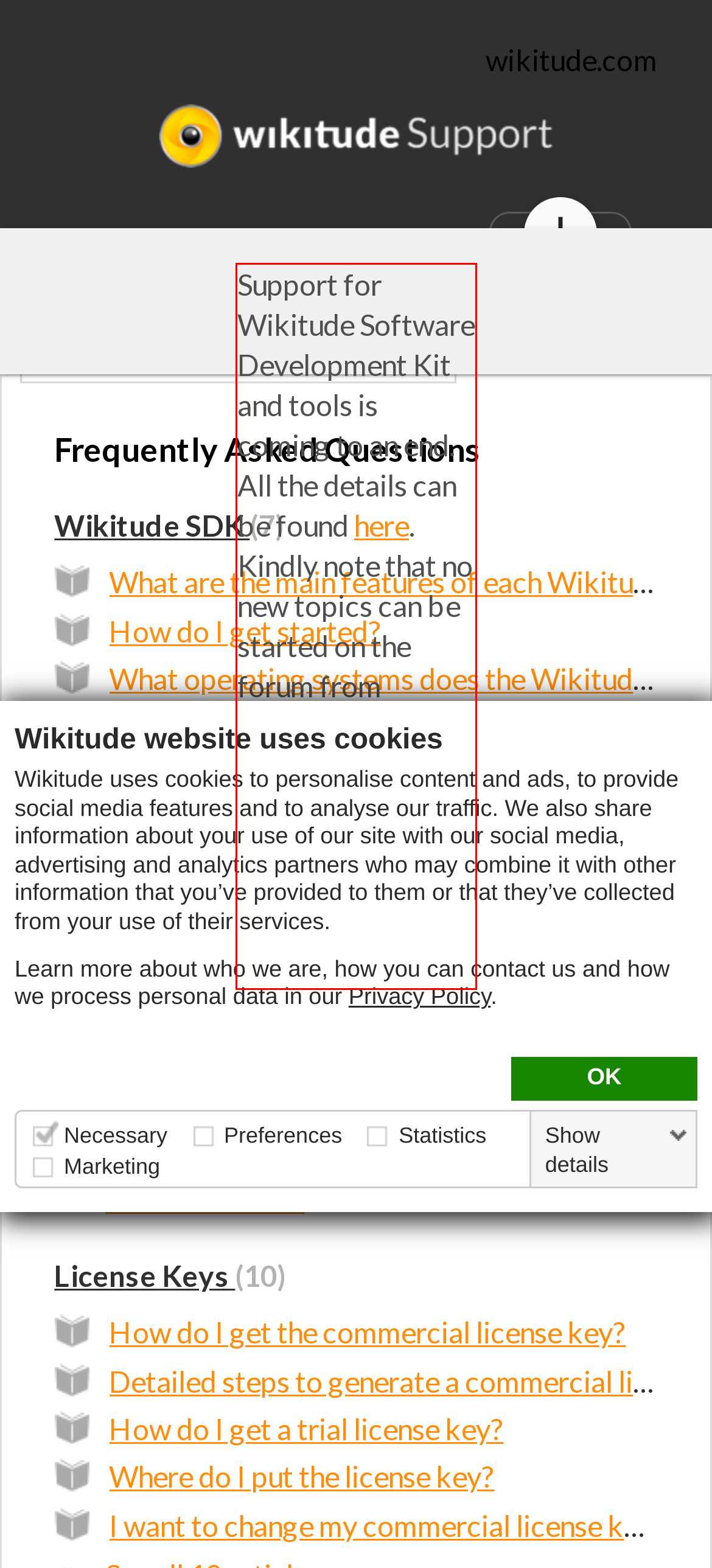From the given screenshot of a webpage, identify the red bounding box and extract the text content within it.

Support for Wikitude Software Development Kit and tools is coming to an end. All the details can be found here. Kindly note that no new topics can be started on the forum from 21.09.2023. Also, some of the FAQs here (especially license related ones) might become inaccurate.